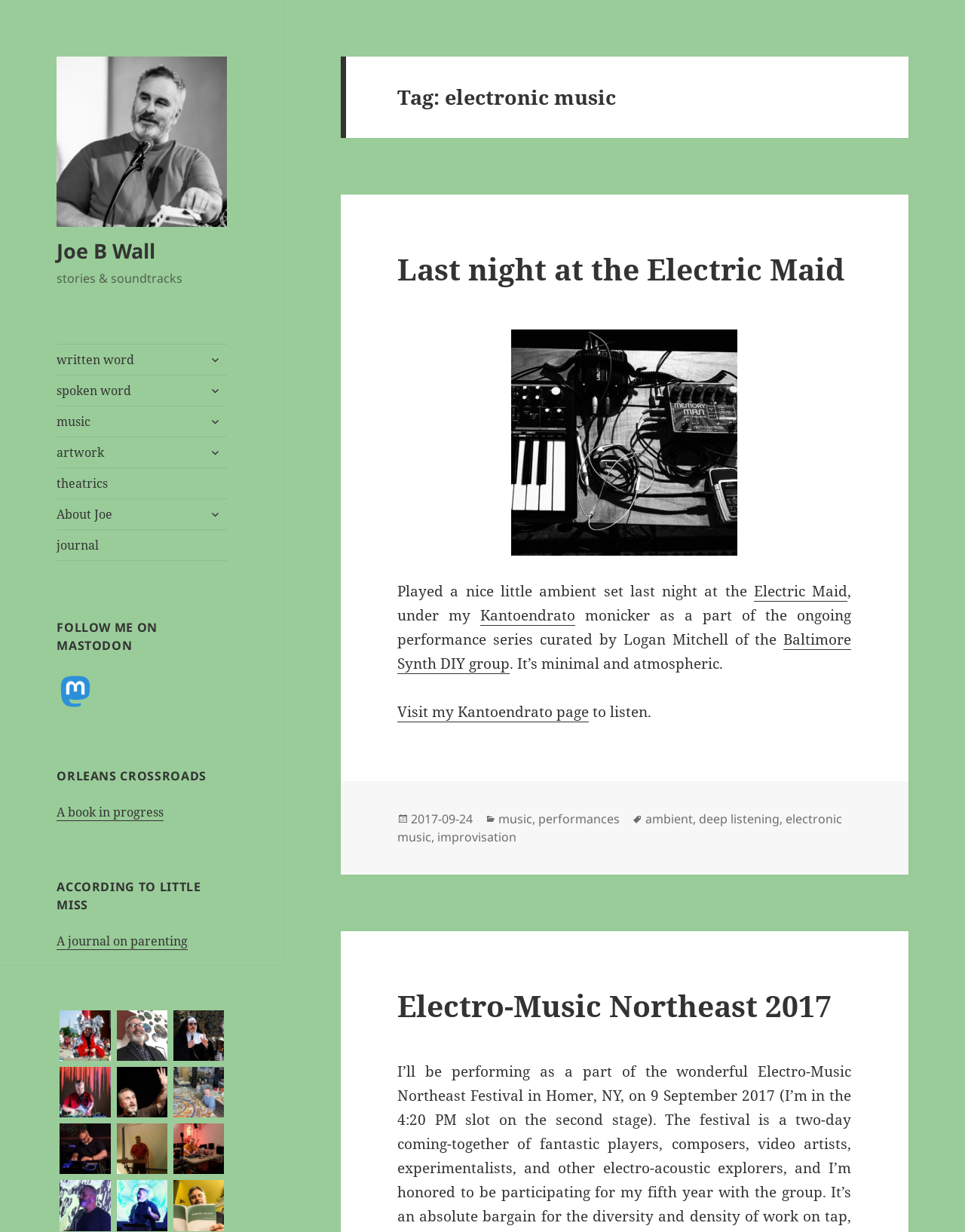Please determine the bounding box coordinates of the element's region to click for the following instruction: "expand the child menu of music".

[0.21, 0.333, 0.235, 0.352]